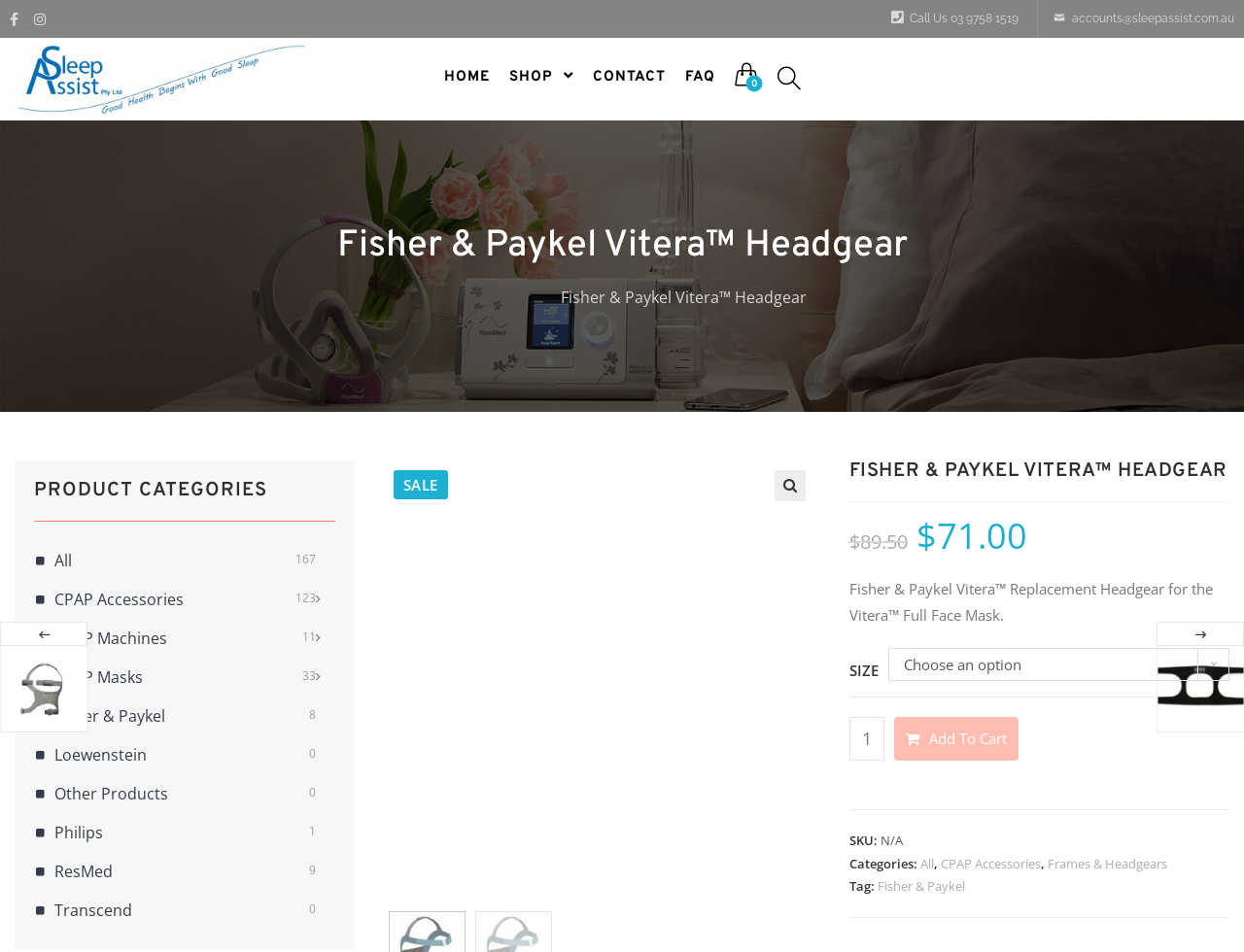What is the phone number to call for assistance?
Using the details from the image, give an elaborate explanation to answer the question.

I found the phone number by looking at the top of the webpage, where there is a link that says 'Call Us 03 9758 1519'. This suggests that this is the phone number to call for assistance.